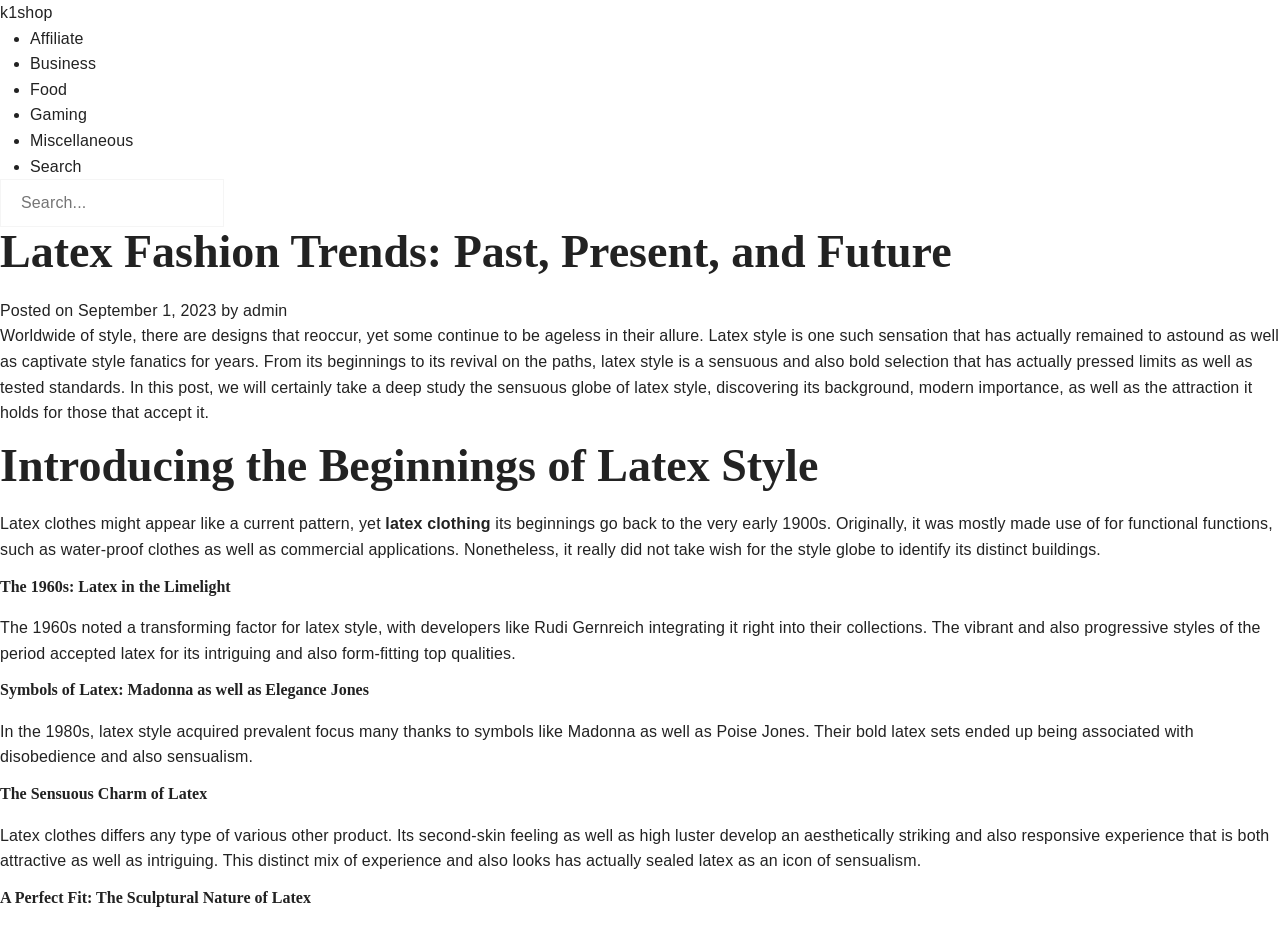Please determine the bounding box coordinates for the UI element described here. Use the format (top-left x, top-left y, bottom-right x, bottom-right y) with values bounded between 0 and 1: latex clothing

[0.301, 0.554, 0.383, 0.572]